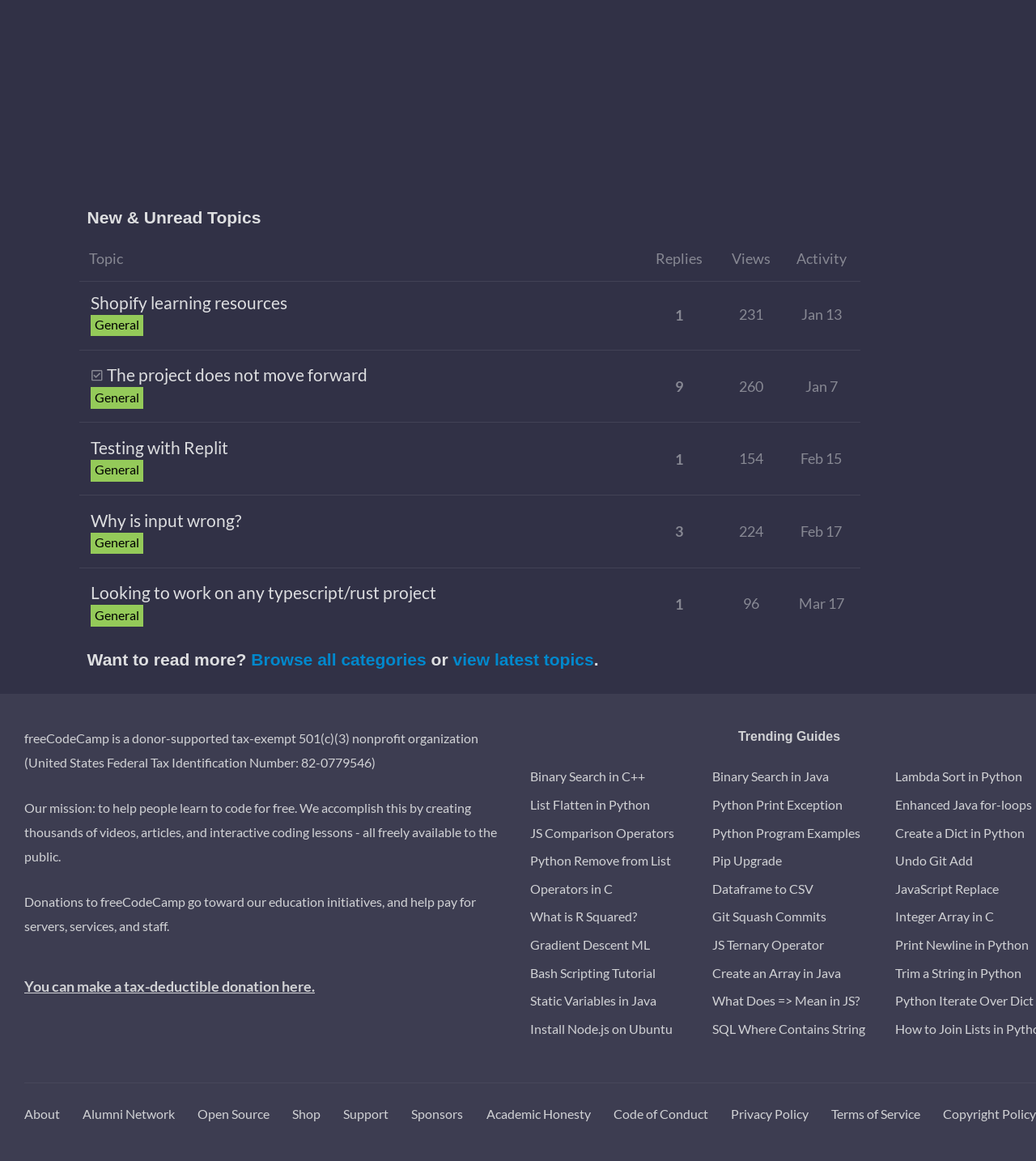Point out the bounding box coordinates of the section to click in order to follow this instruction: "View latest topics".

[0.437, 0.56, 0.573, 0.576]